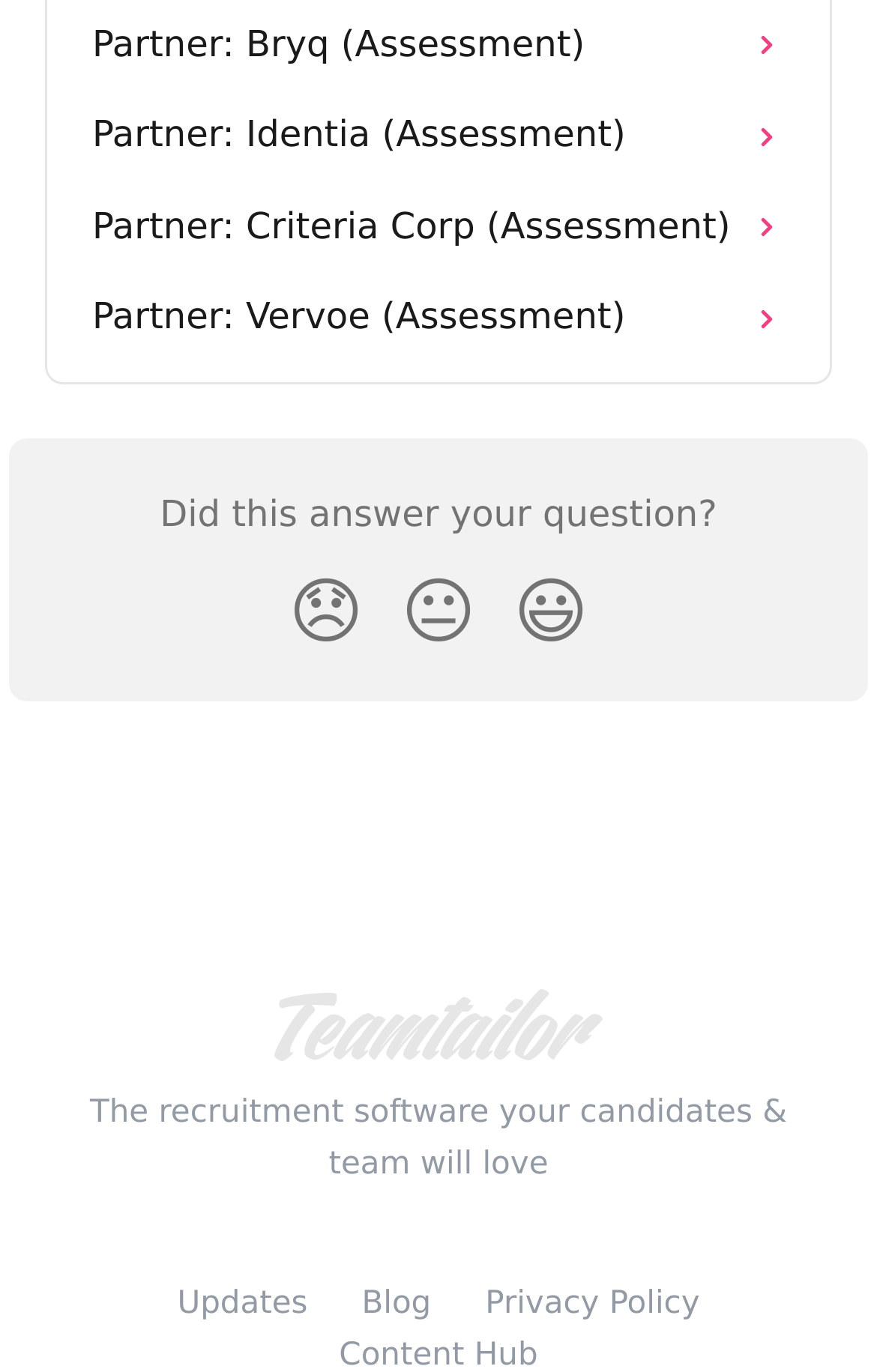Based on the element description Partner: Vervoe (Assessment), identify the bounding box coordinates for the UI element. The coordinates should be in the format (top-left x, top-left y, bottom-right x, bottom-right y) and within the 0 to 1 range.

[0.074, 0.199, 0.926, 0.265]